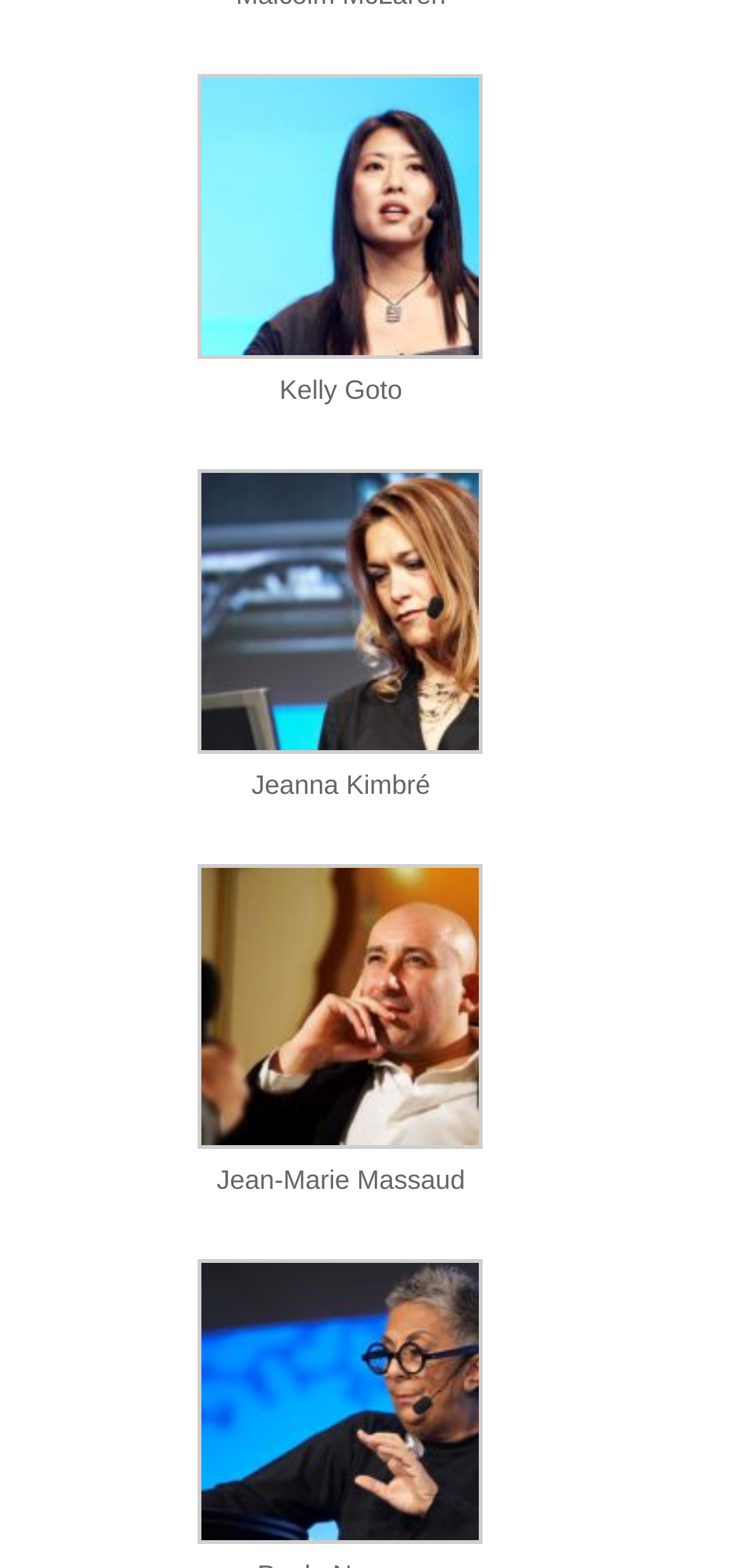How many images are in the gallery?
Give a one-word or short phrase answer based on the image.

4